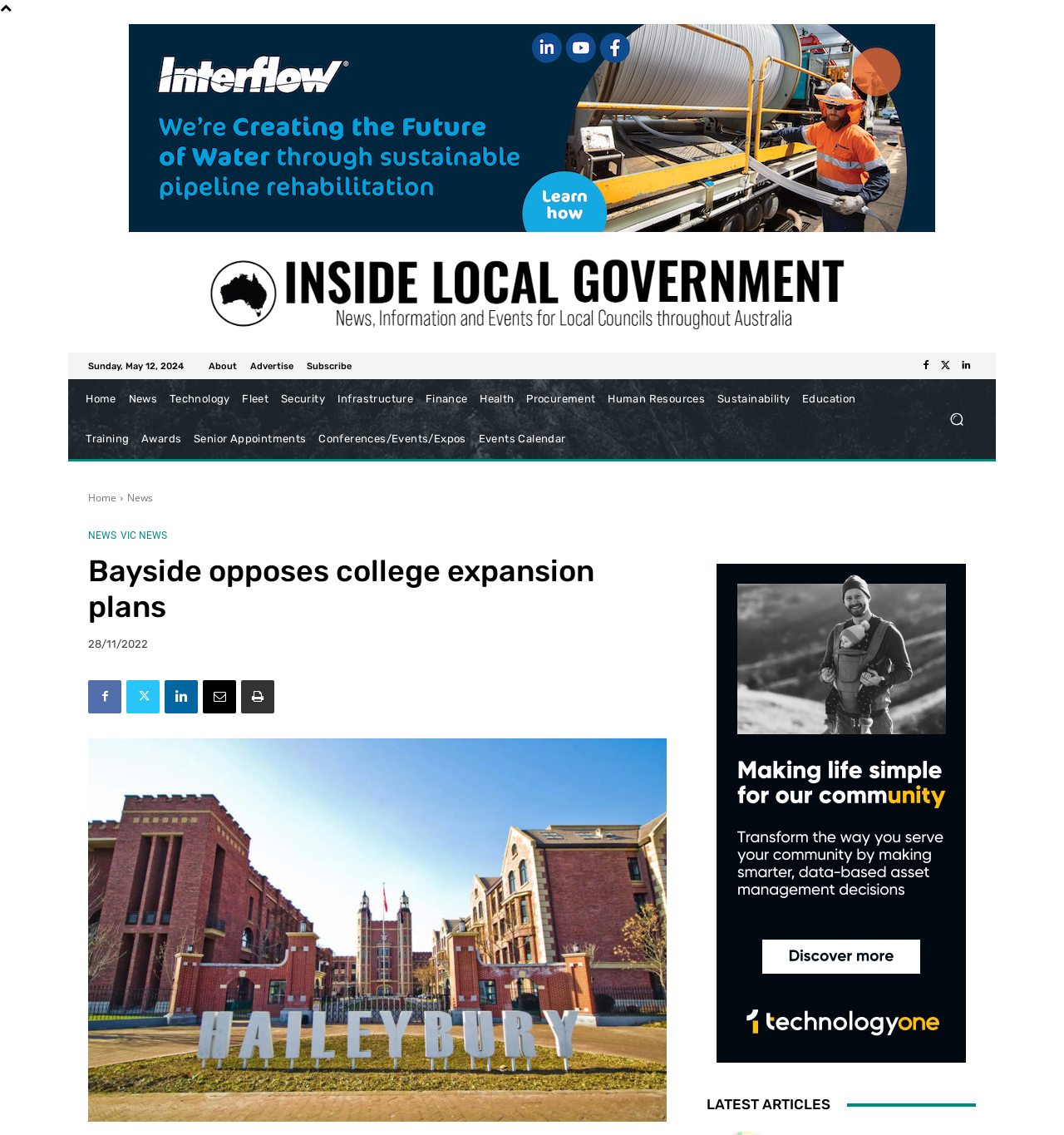Can you find the bounding box coordinates for the element to click on to achieve the instruction: "Click the logo"?

[0.083, 0.21, 0.917, 0.303]